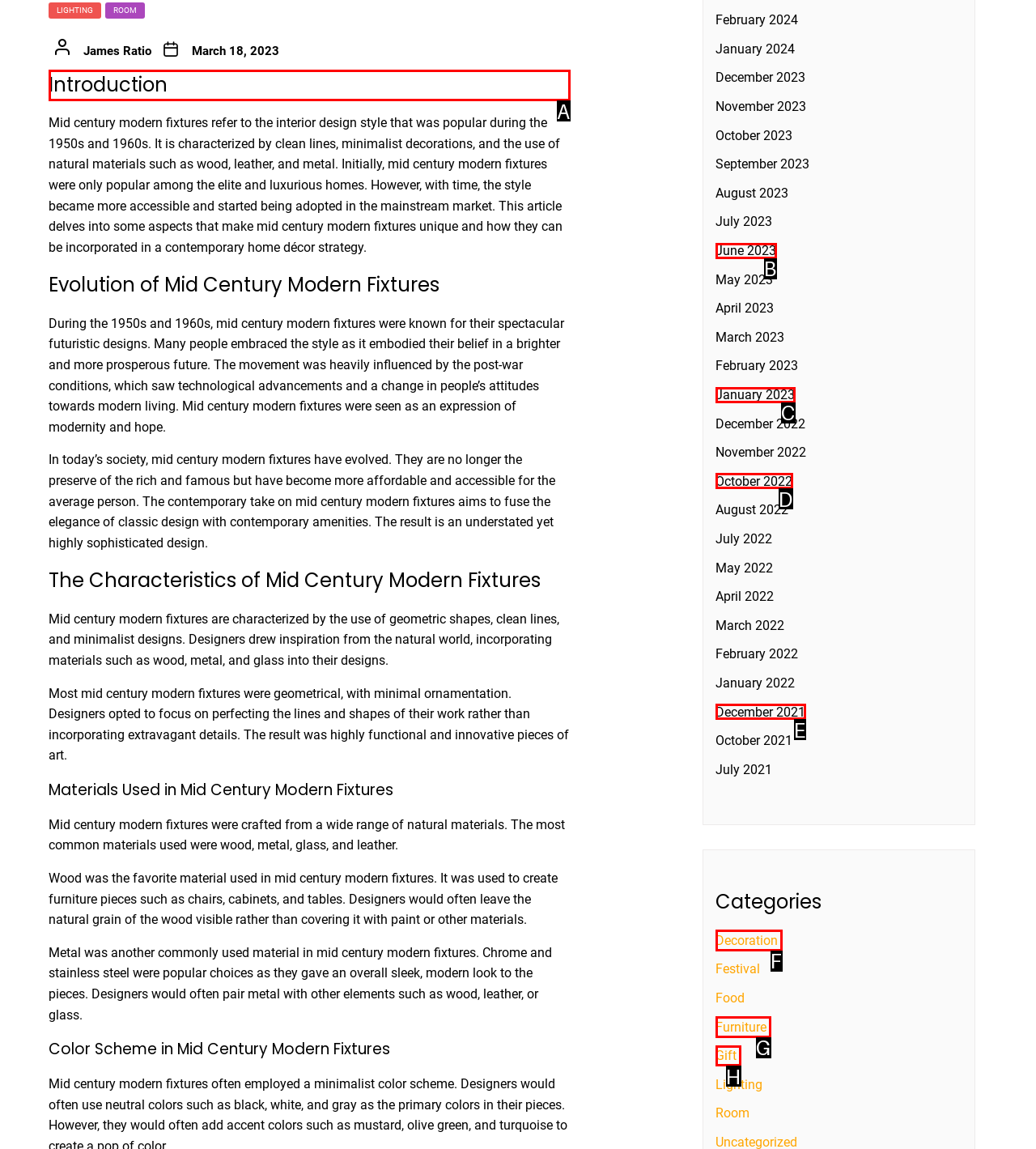For the task: Read the article 'Introduction', identify the HTML element to click.
Provide the letter corresponding to the right choice from the given options.

A